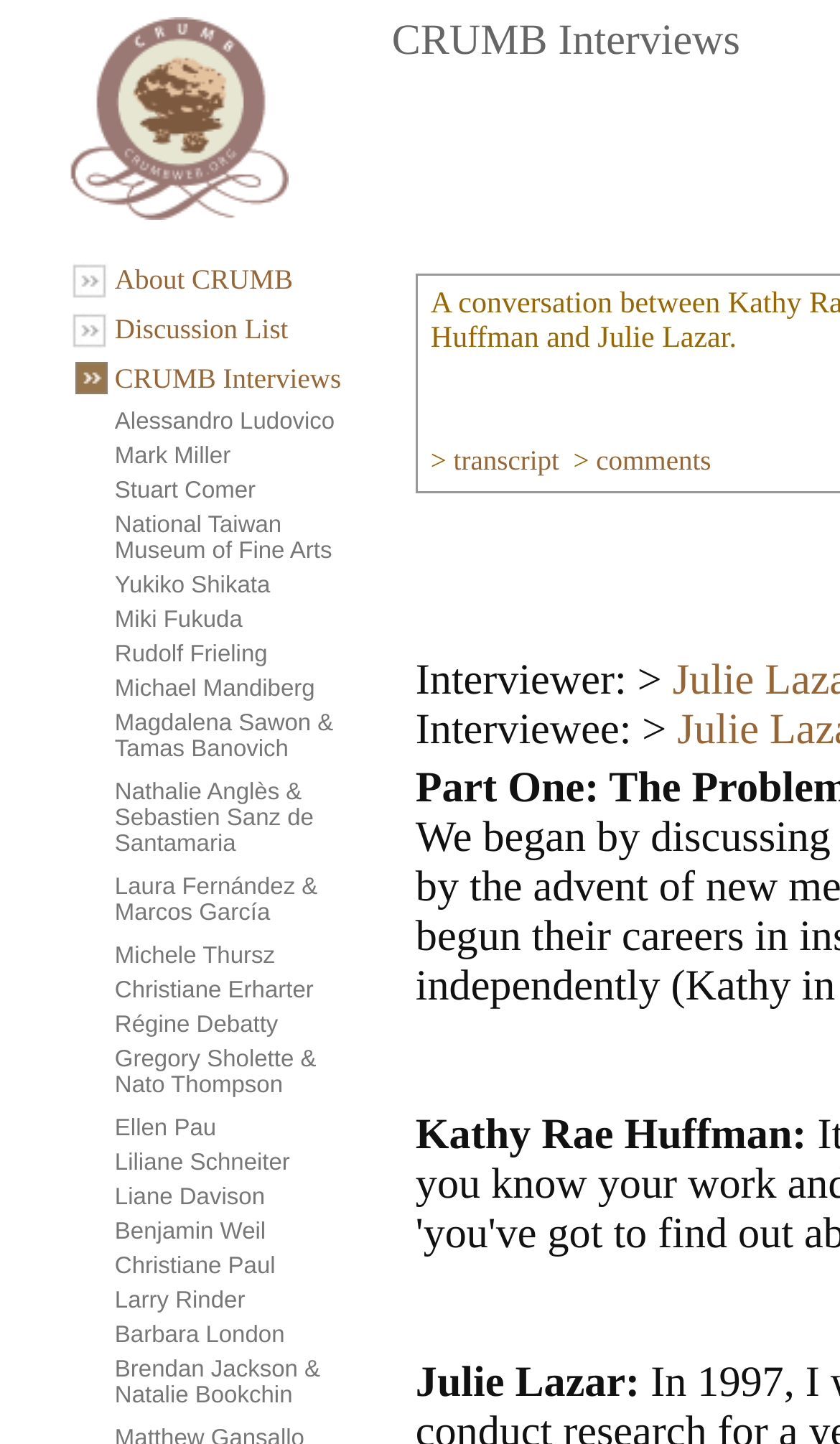Pinpoint the bounding box coordinates of the clickable area necessary to execute the following instruction: "Check Discussion List". The coordinates should be given as four float numbers between 0 and 1, namely [left, top, right, bottom].

[0.137, 0.216, 0.343, 0.239]